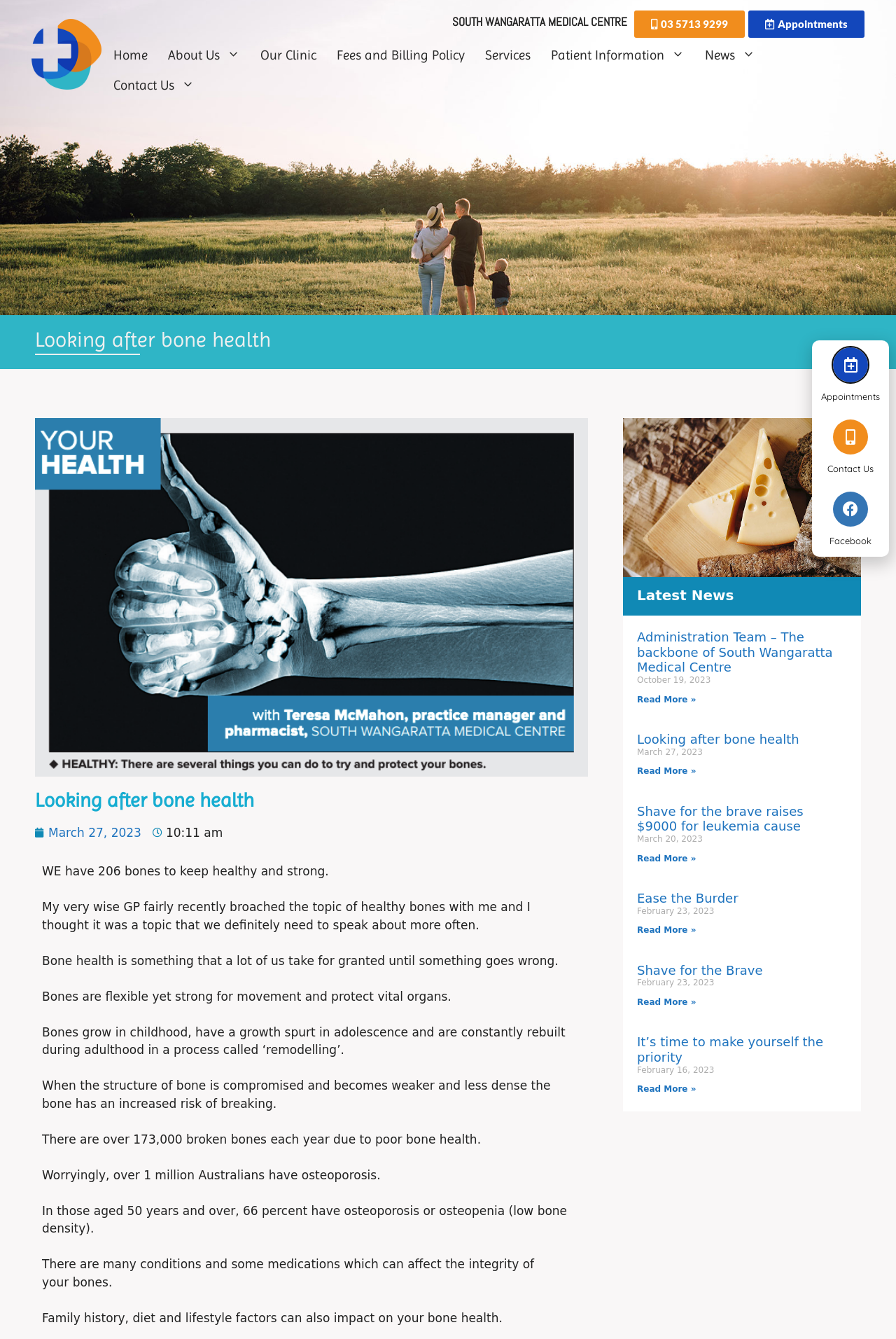Pinpoint the bounding box coordinates of the clickable element to carry out the following instruction: "Check the 'Latest News'."

[0.711, 0.438, 0.819, 0.451]